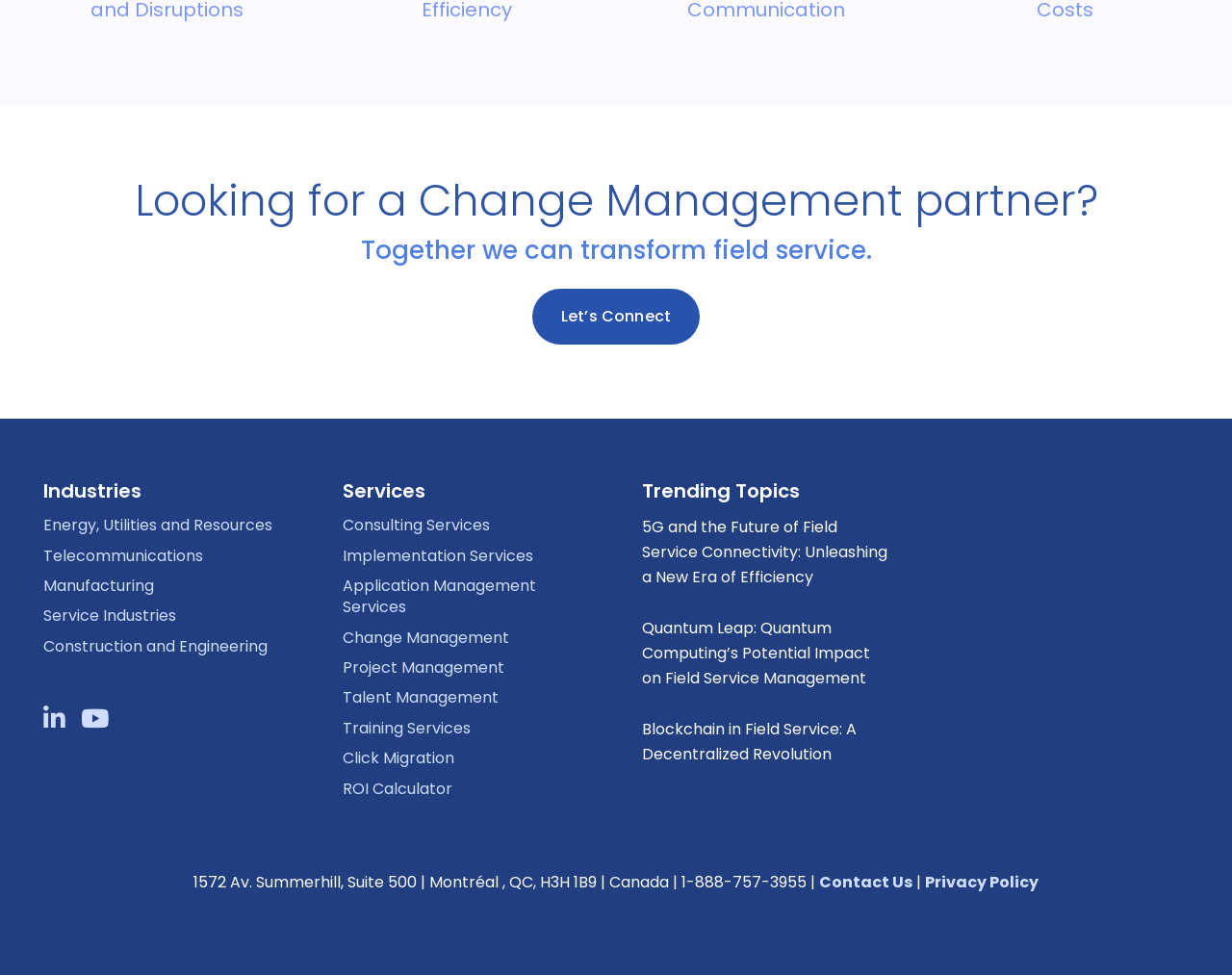Can you find the bounding box coordinates for the element that needs to be clicked to execute this instruction: "Read '5G and the Future of Field Service Connectivity: Unleashing a New Era of Efficiency'"? The coordinates should be given as four float numbers between 0 and 1, i.e., [left, top, right, bottom].

[0.521, 0.529, 0.72, 0.603]